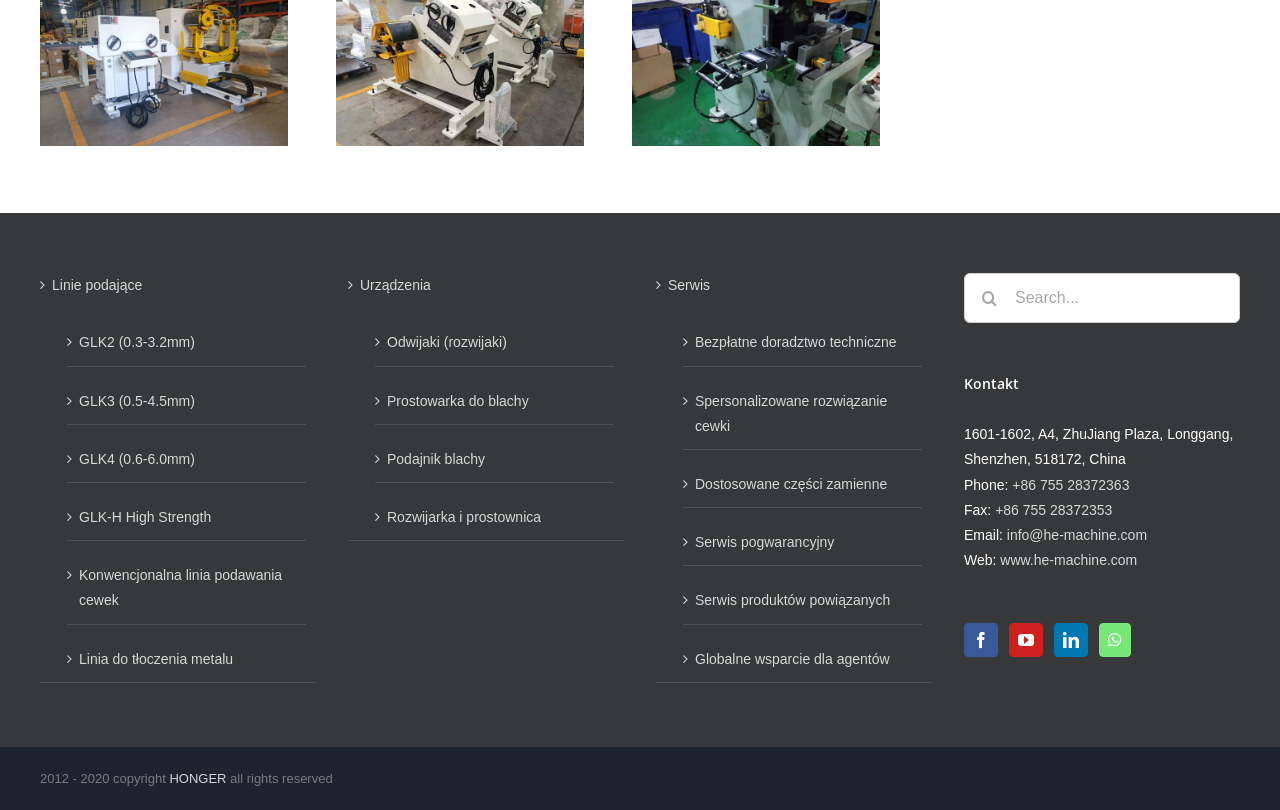Highlight the bounding box coordinates of the region I should click on to meet the following instruction: "Visit the 'Gallery'".

[0.169, 0.014, 0.188, 0.044]